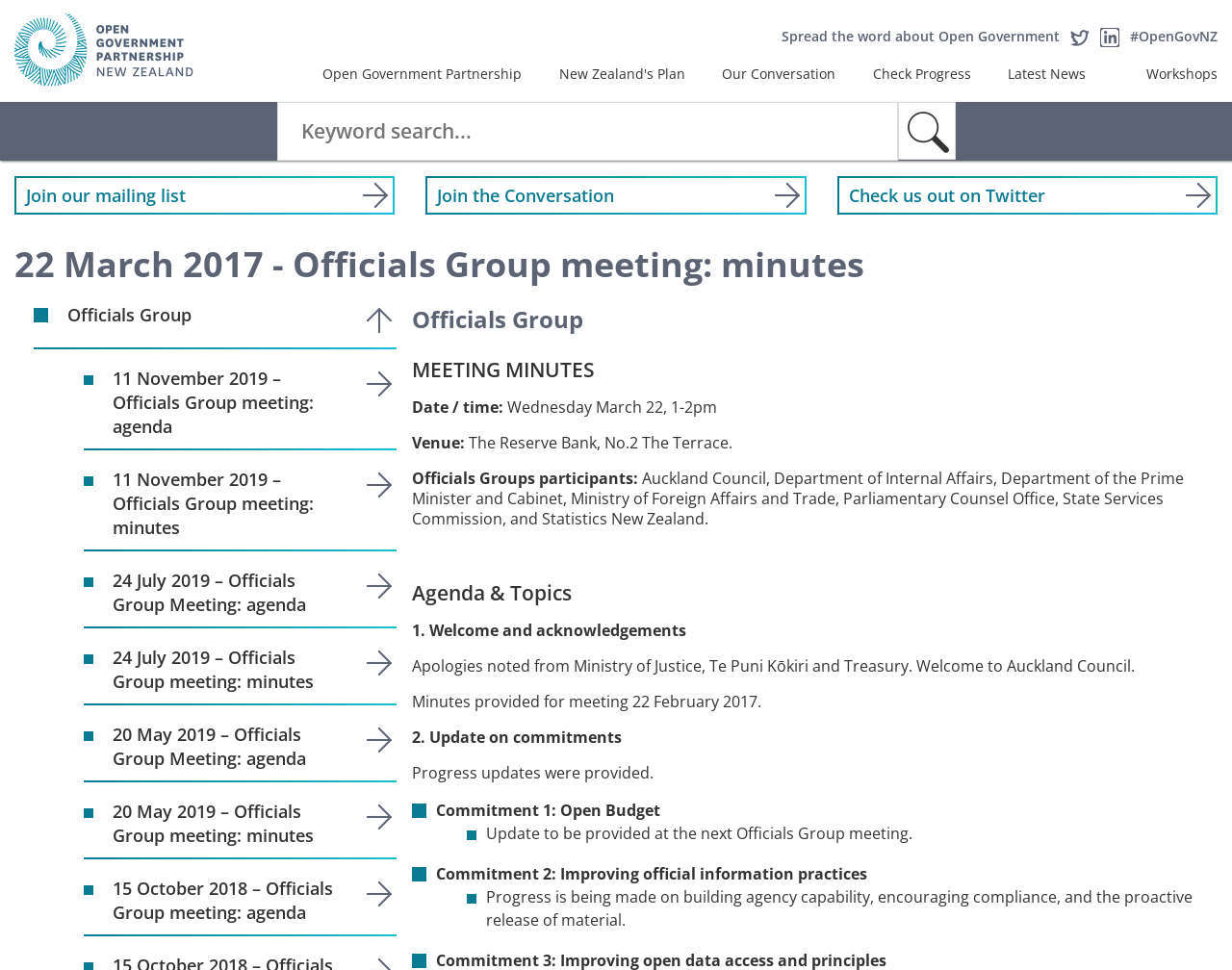Identify the headline of the webpage and generate its text content.

22 March 2017 - Officials Group meeting: minutes